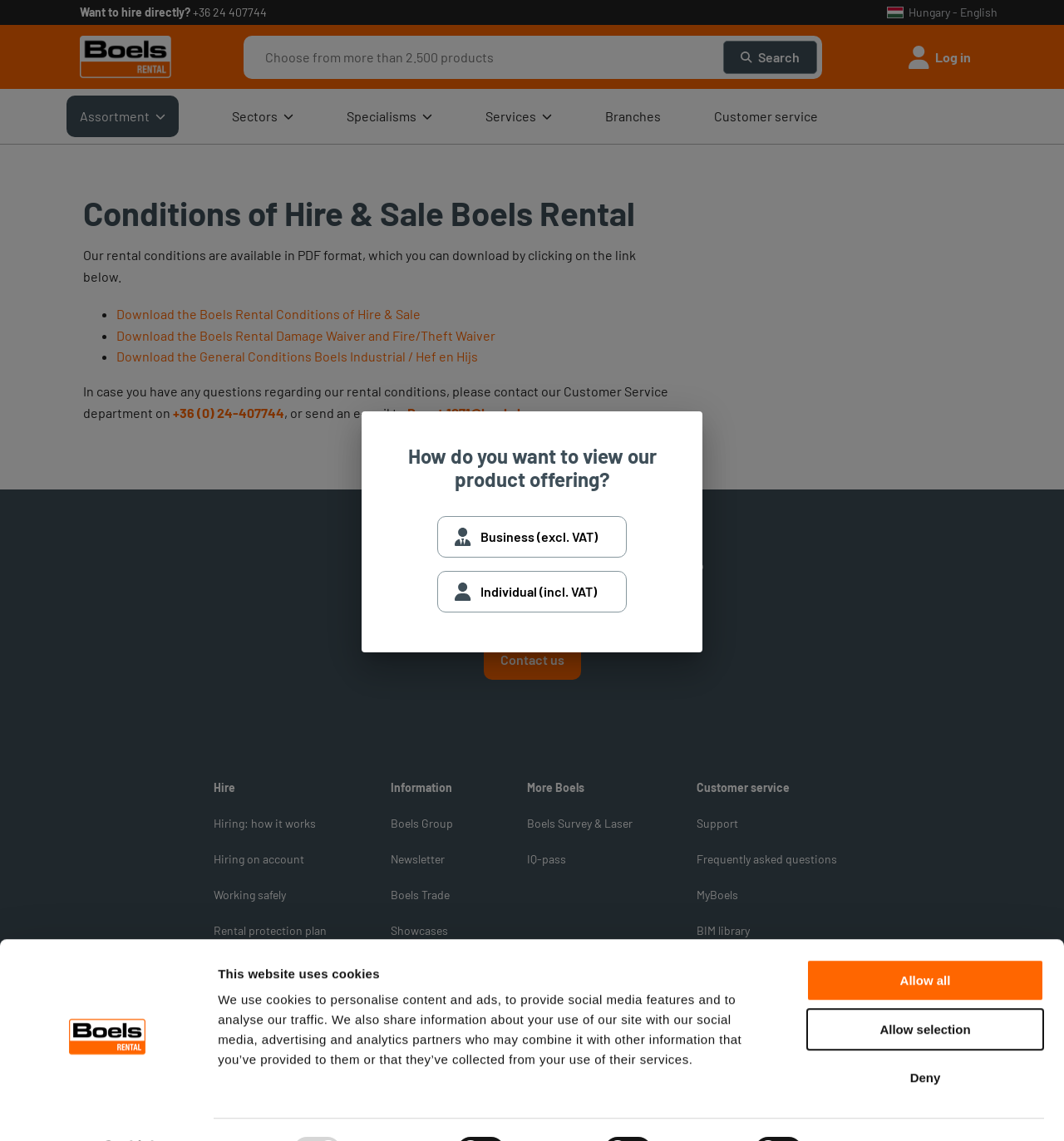Determine the title of the webpage and give its text content.

Conditions of Hire & Sale Boels Rental